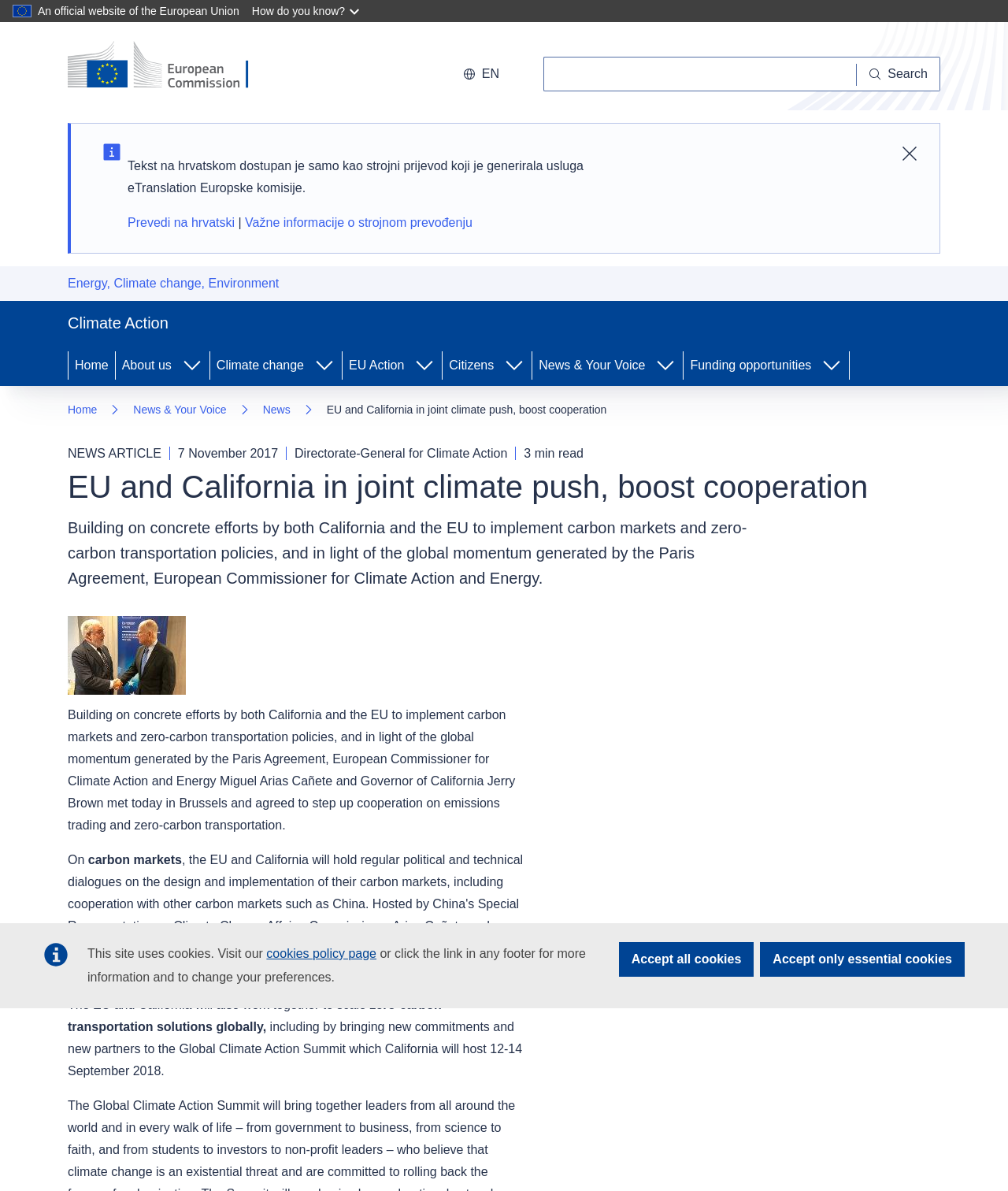What is the logo of the European Commission?
Answer with a single word or phrase, using the screenshot for reference.

European Commission logo